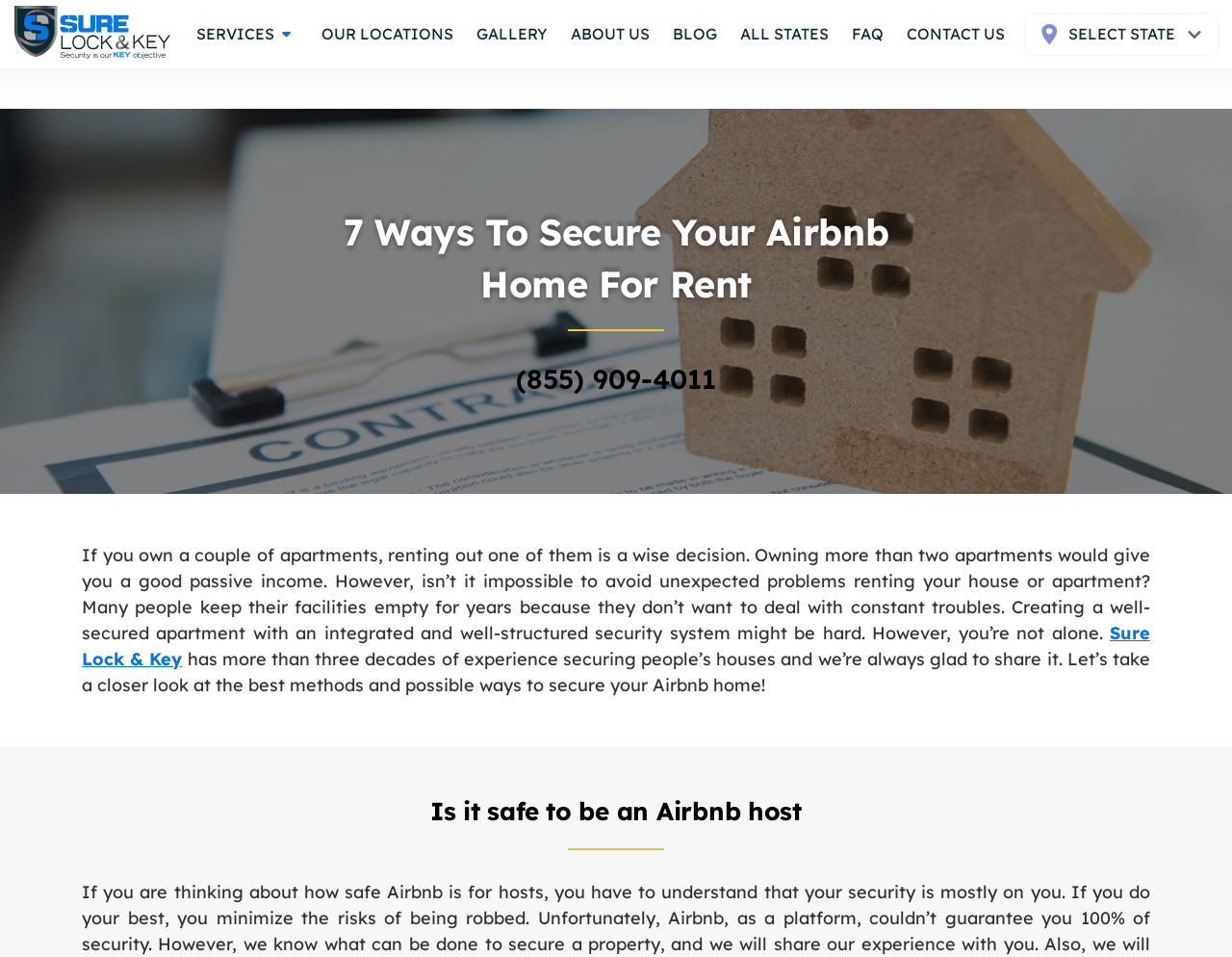What is the company name mentioned on the webpage?
Use the screenshot to answer the question with a single word or phrase.

Sure Lock & Key